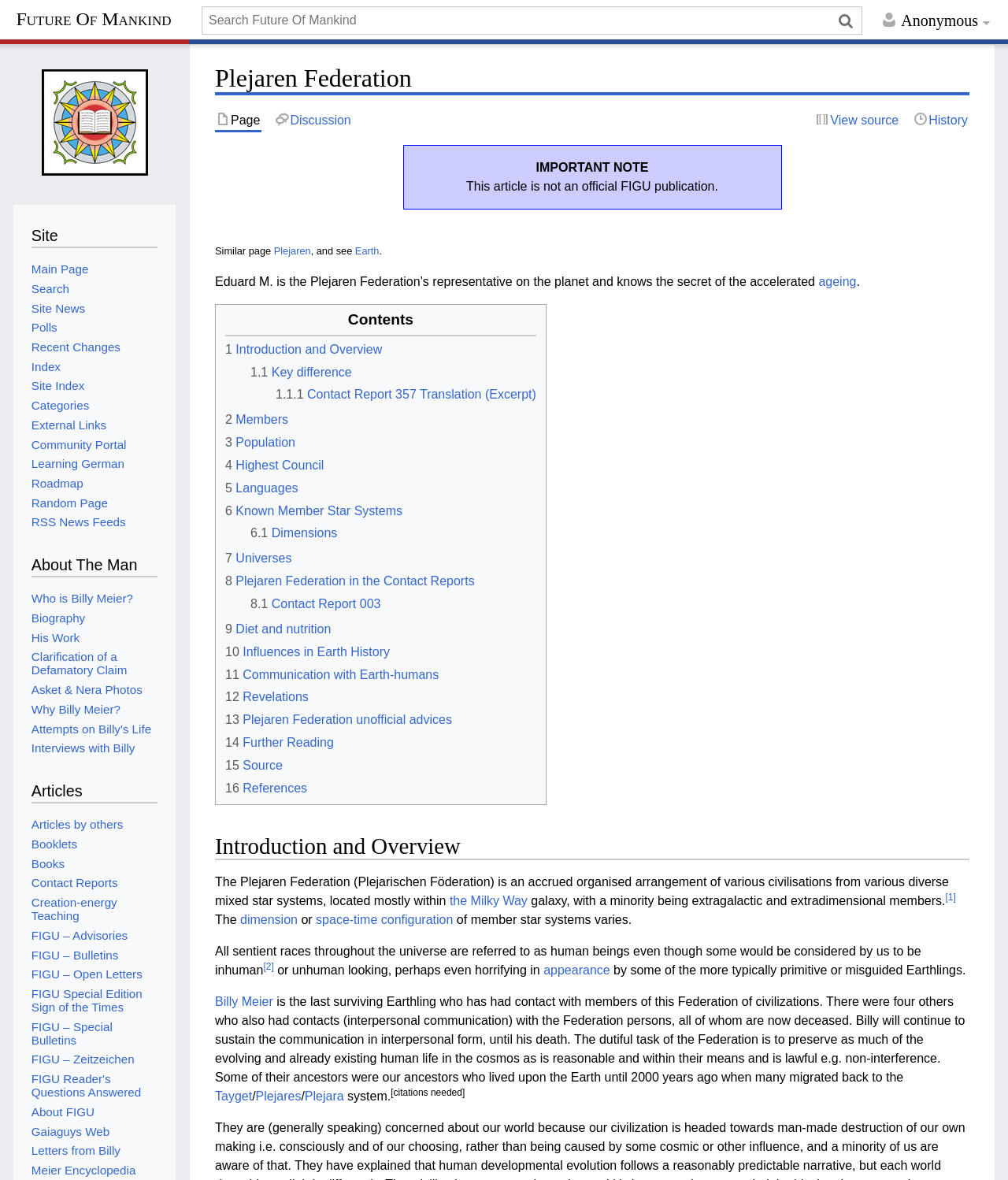What is the name of the galaxy where most of the Plejaren Federation's member star systems are located?
Give a thorough and detailed response to the question.

The text 'located mostly within the Milky Way galaxy' suggests that most of the Plejaren Federation's member star systems are located in the Milky Way galaxy.